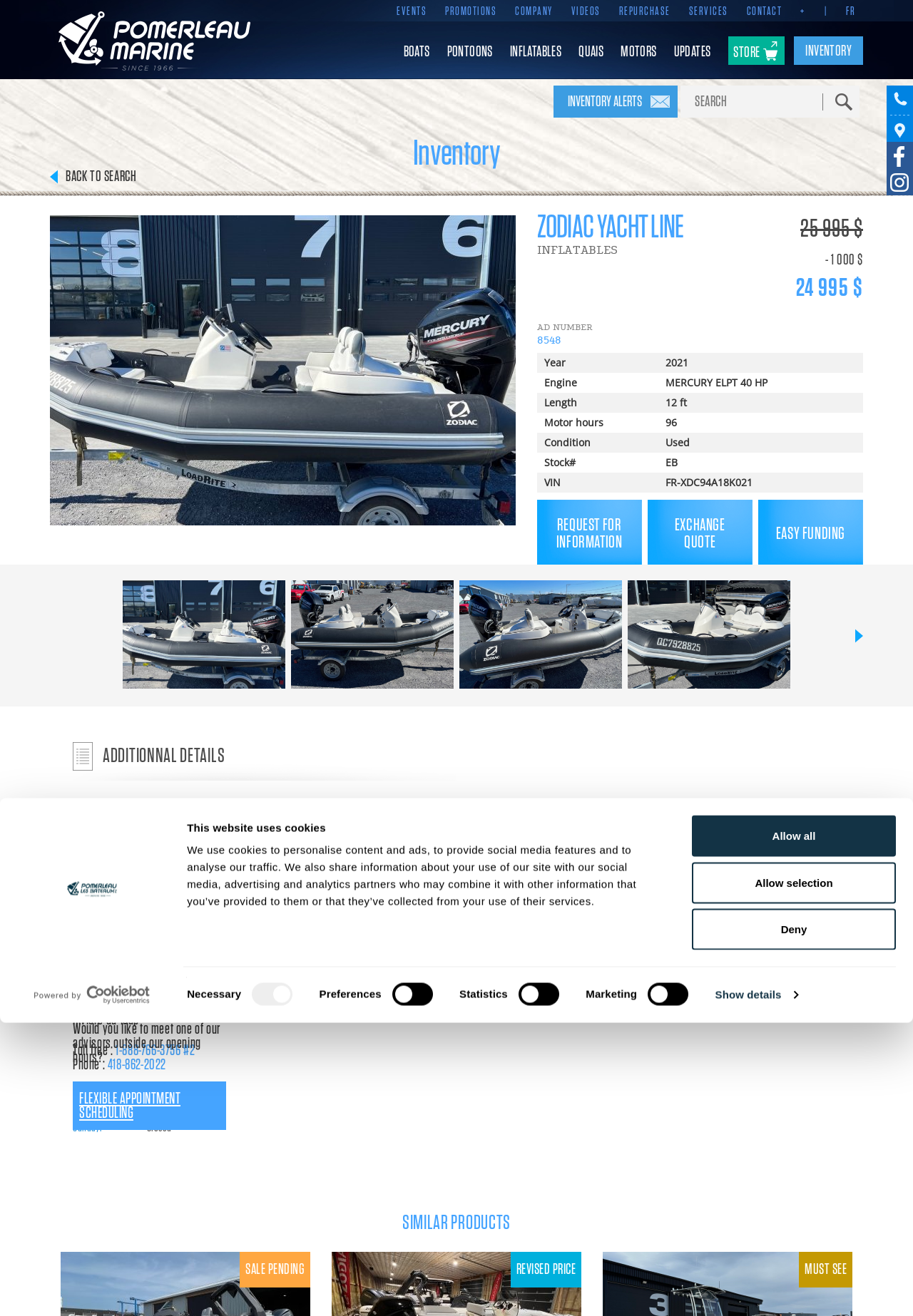Locate the bounding box coordinates of the clickable region to complete the following instruction: "Click the 'Allow selection' button."

[0.758, 0.571, 0.981, 0.603]